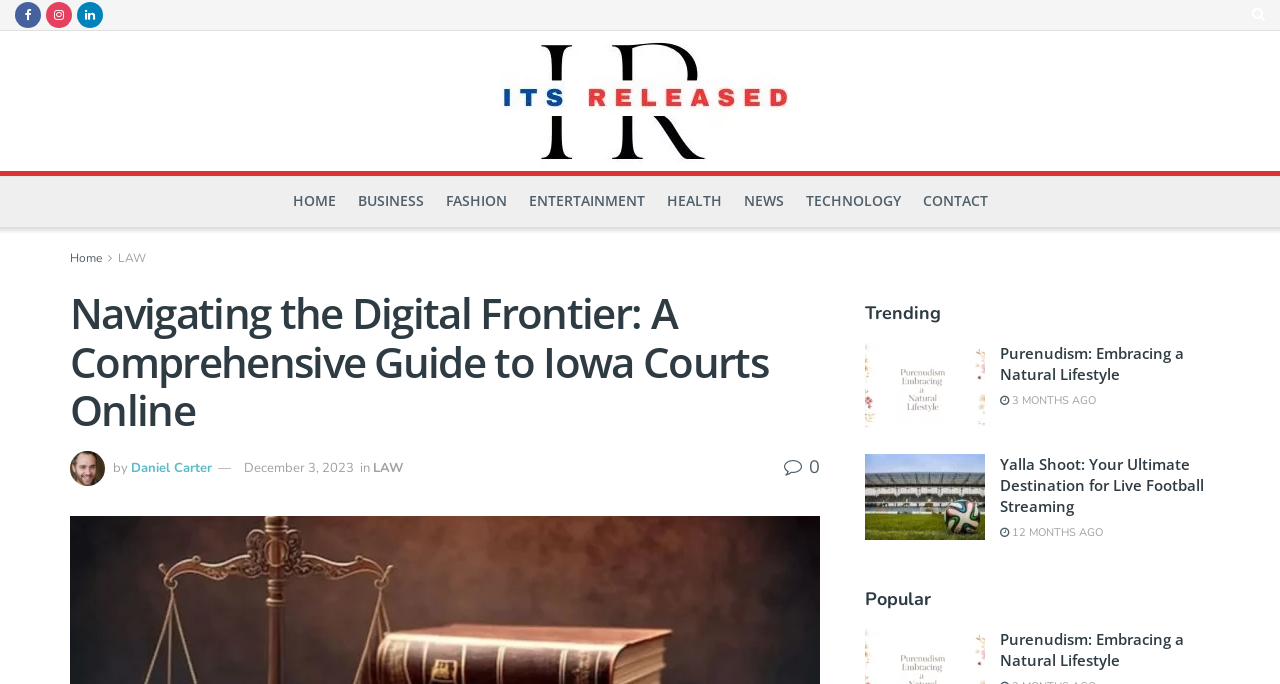Highlight the bounding box coordinates of the element you need to click to perform the following instruction: "Click on the 'TECHNOLOGY' link."

[0.629, 0.27, 0.704, 0.316]